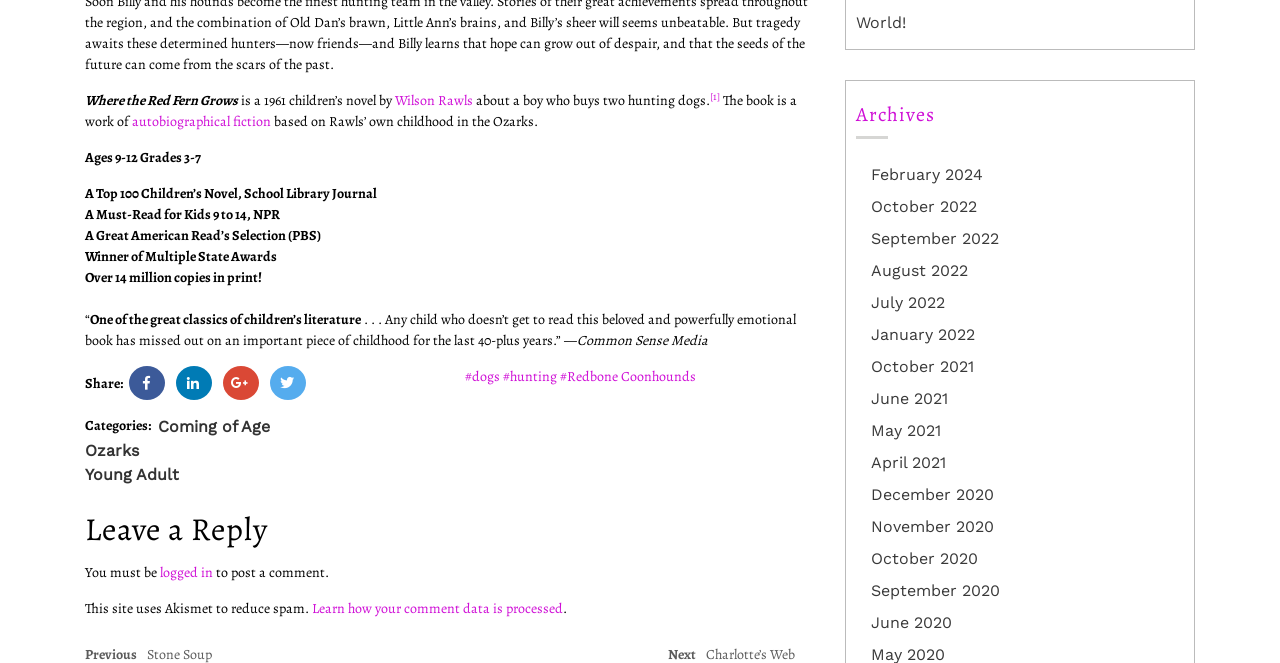What is the title of the book?
Please answer the question with a detailed and comprehensive explanation.

The title of the book is mentioned at the top of the webpage, which is 'Where the Red Fern Grows'. This is a children's novel by Wilson Rawls.